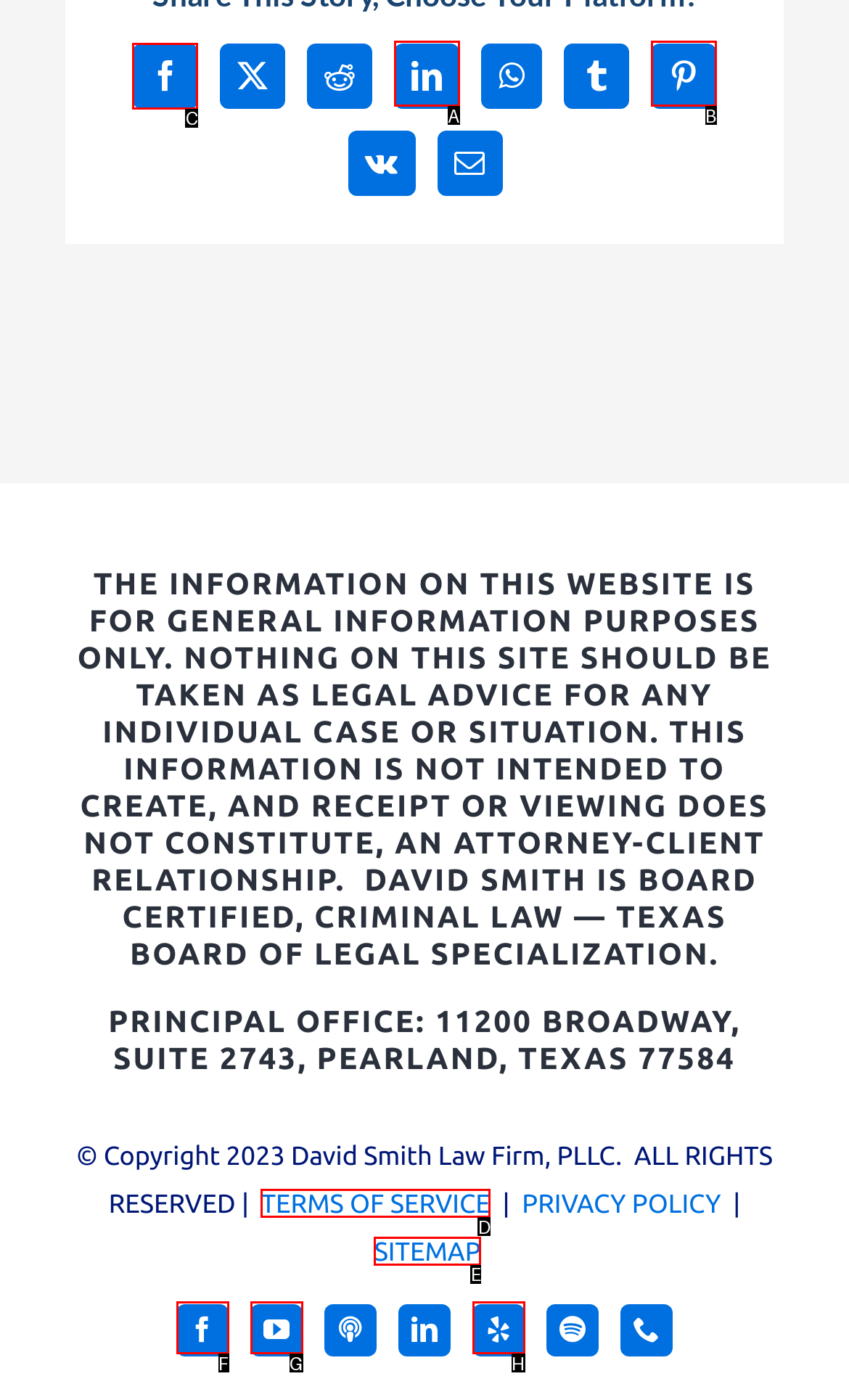Select the option I need to click to accomplish this task: Share on Facebook
Provide the letter of the selected choice from the given options.

C